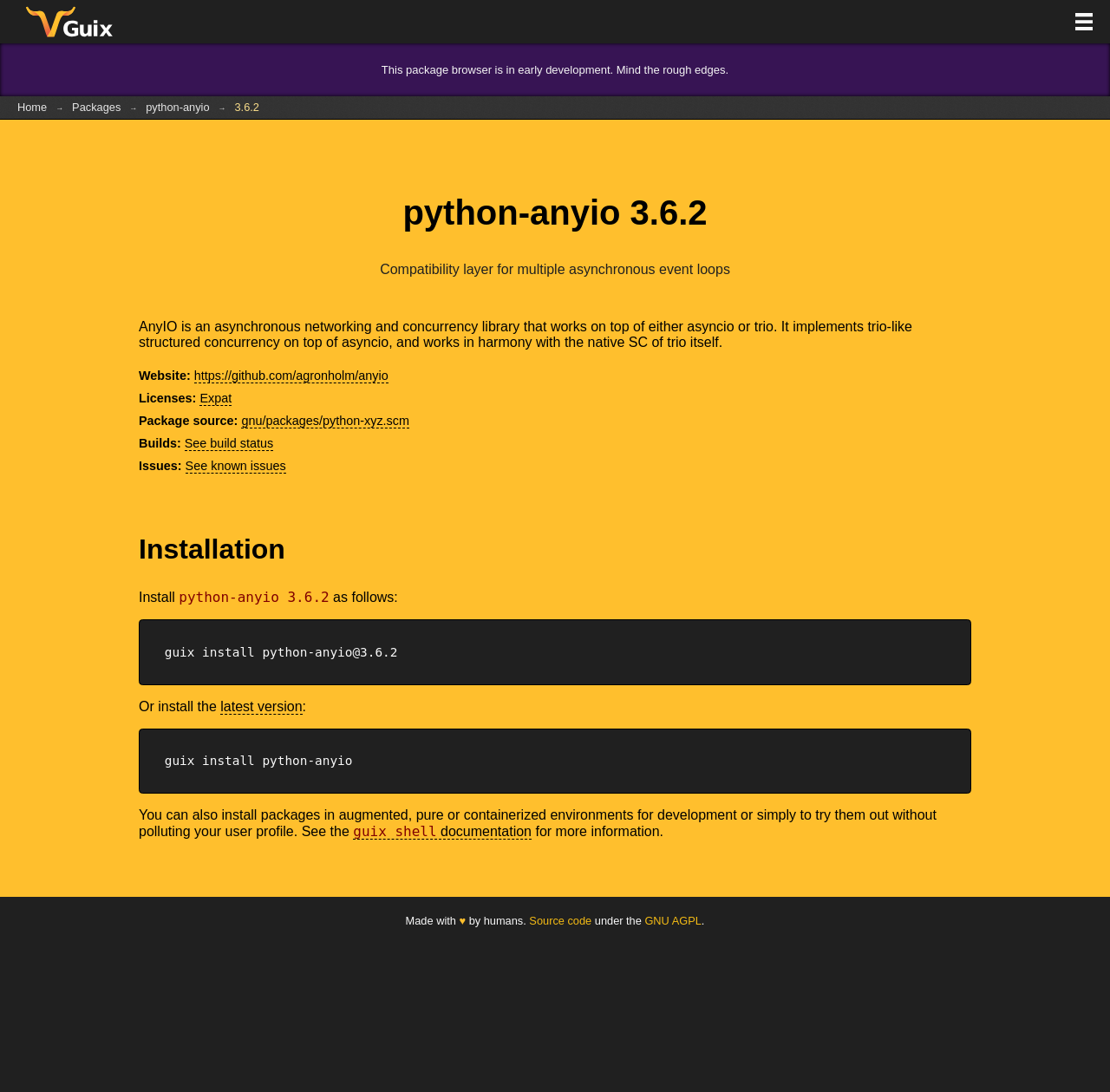Please identify the bounding box coordinates of the element's region that should be clicked to execute the following instruction: "Visit the GitHub repository". The bounding box coordinates must be four float numbers between 0 and 1, i.e., [left, top, right, bottom].

[0.175, 0.338, 0.35, 0.351]